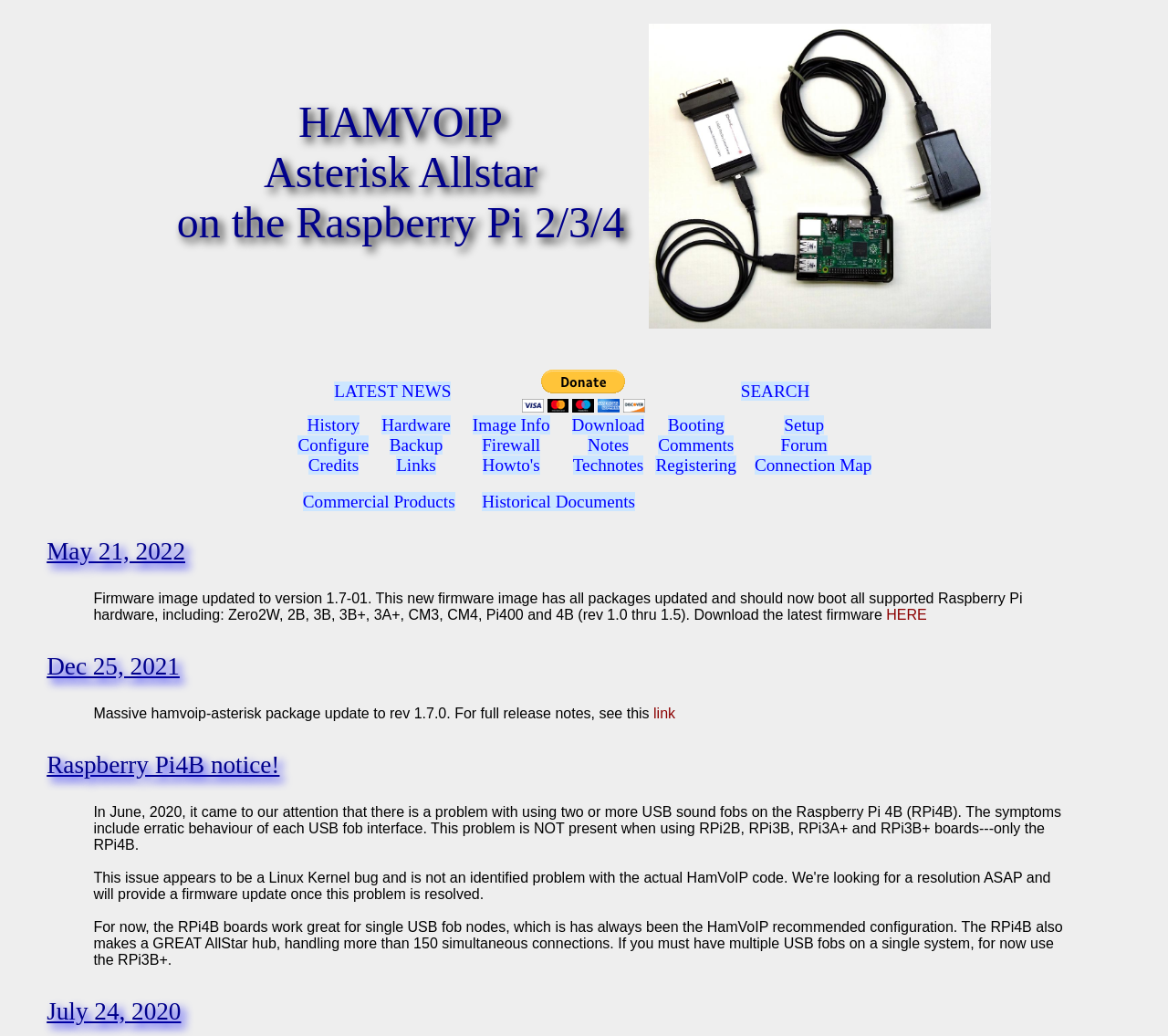Determine the bounding box coordinates for the clickable element to execute this instruction: "View History". Provide the coordinates as four float numbers between 0 and 1, i.e., [left, top, right, bottom].

[0.263, 0.401, 0.308, 0.42]